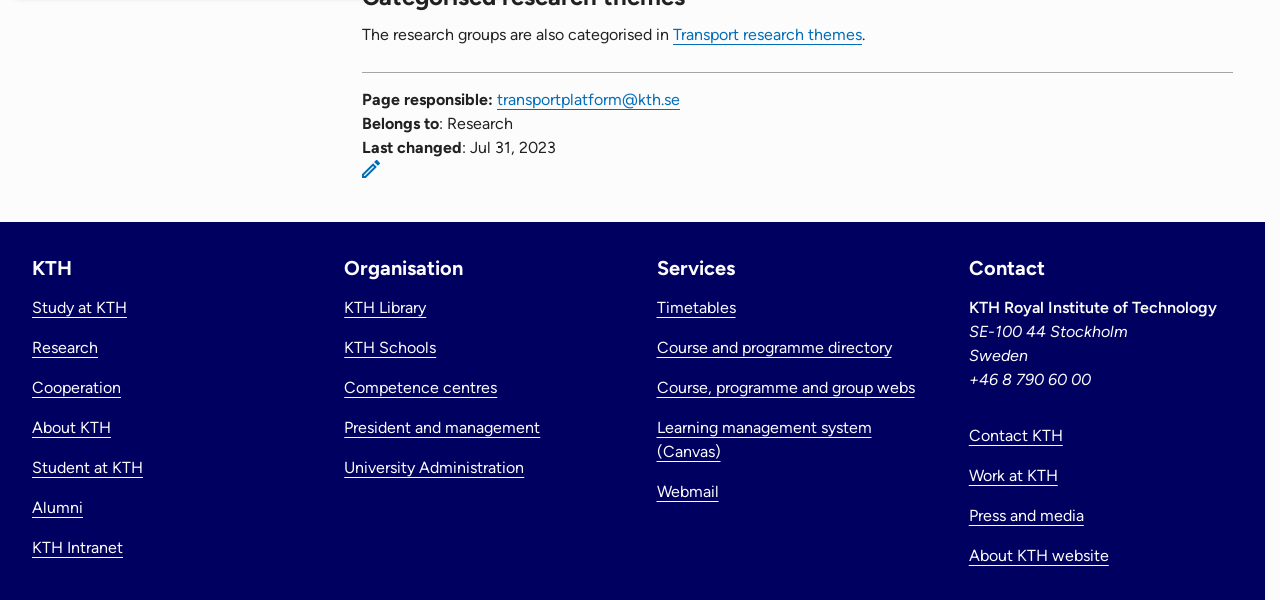Utilize the details in the image to thoroughly answer the following question: What is the last changed date of the webpage?

The last changed date of the webpage can be found in the footer section at the bottom of the webpage, which is indicated by the text 'Last changed'.